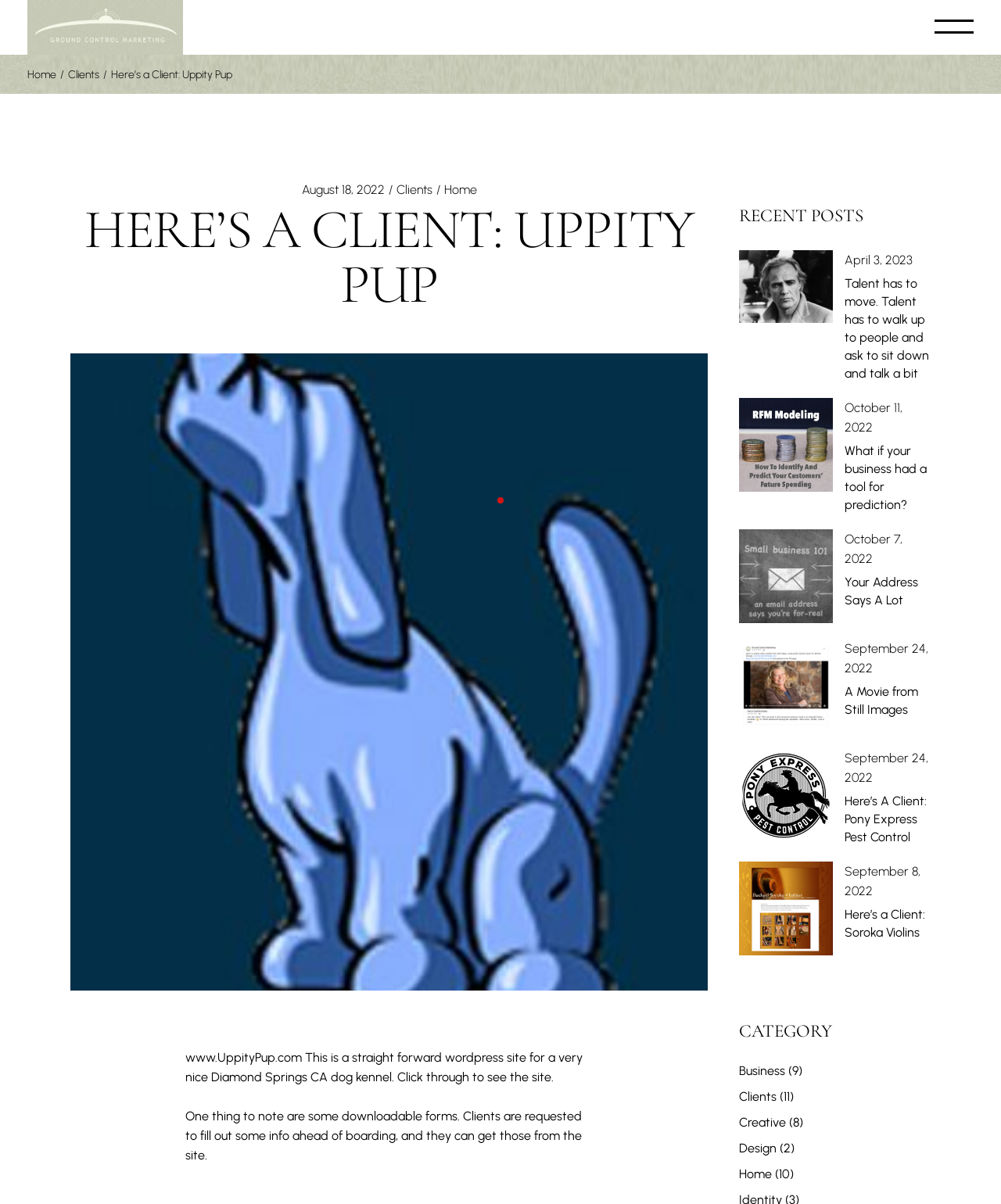Find the bounding box coordinates of the clickable area that will achieve the following instruction: "Read about Uppity Pup Kennel".

[0.038, 0.267, 0.739, 0.849]